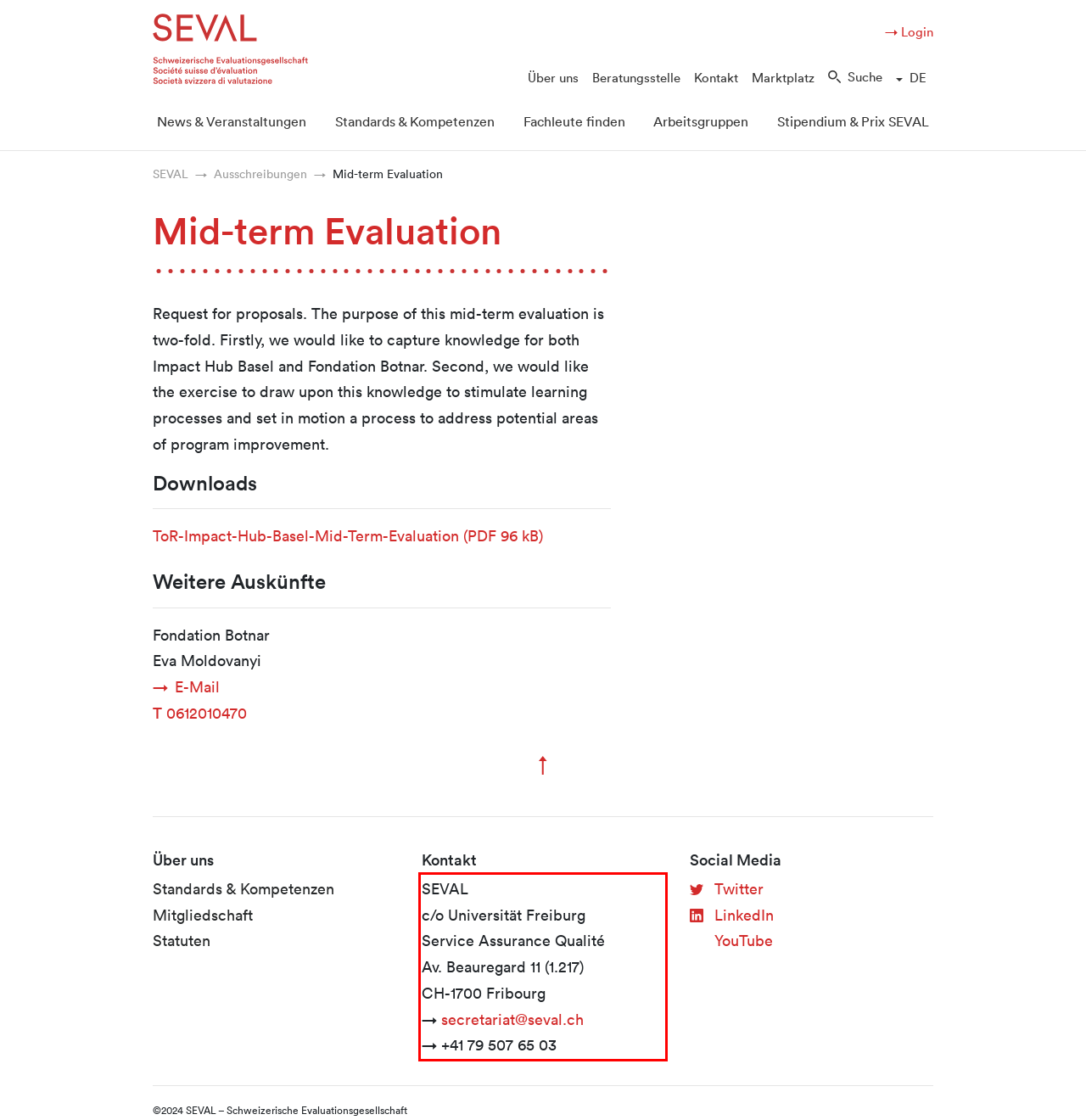Please identify the text within the red rectangular bounding box in the provided webpage screenshot.

SEVAL c/o Universität Freiburg Service Assurance Qualité Av. Beauregard 11 (1.217) CH-1700 Fribourg → secretariat@seval.ch → +41 79 507 65 03